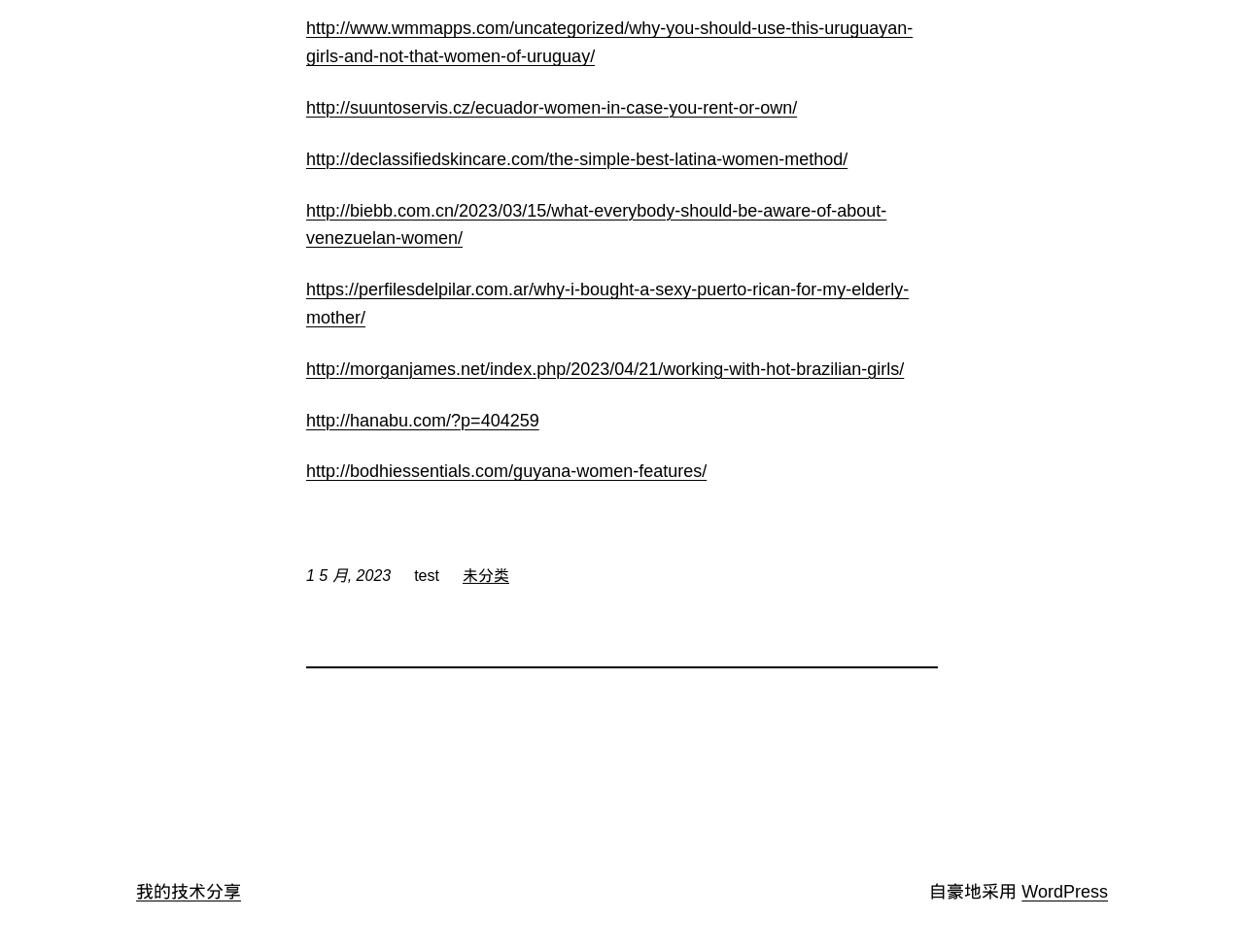Use a single word or phrase to answer the question: How many links are there on the webpage?

8